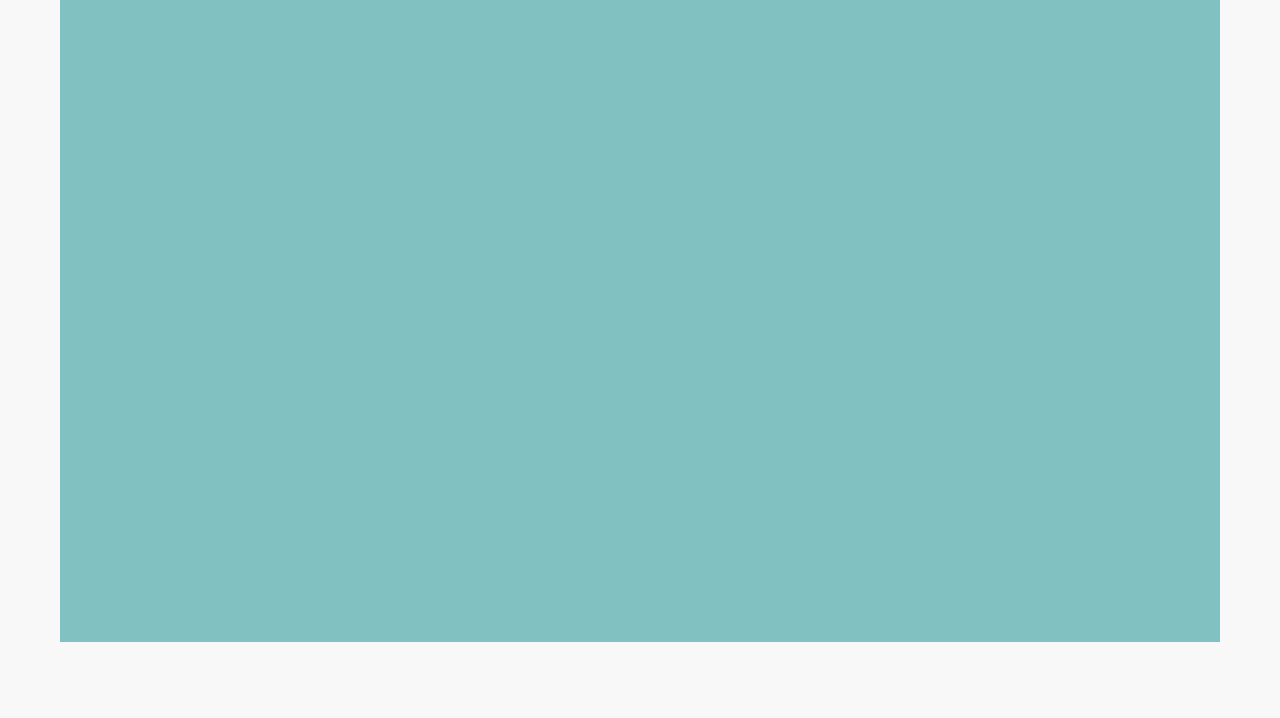Please answer the following query using a single word or phrase: 
What is the location of the beach camping mentioned?

St. Thomas